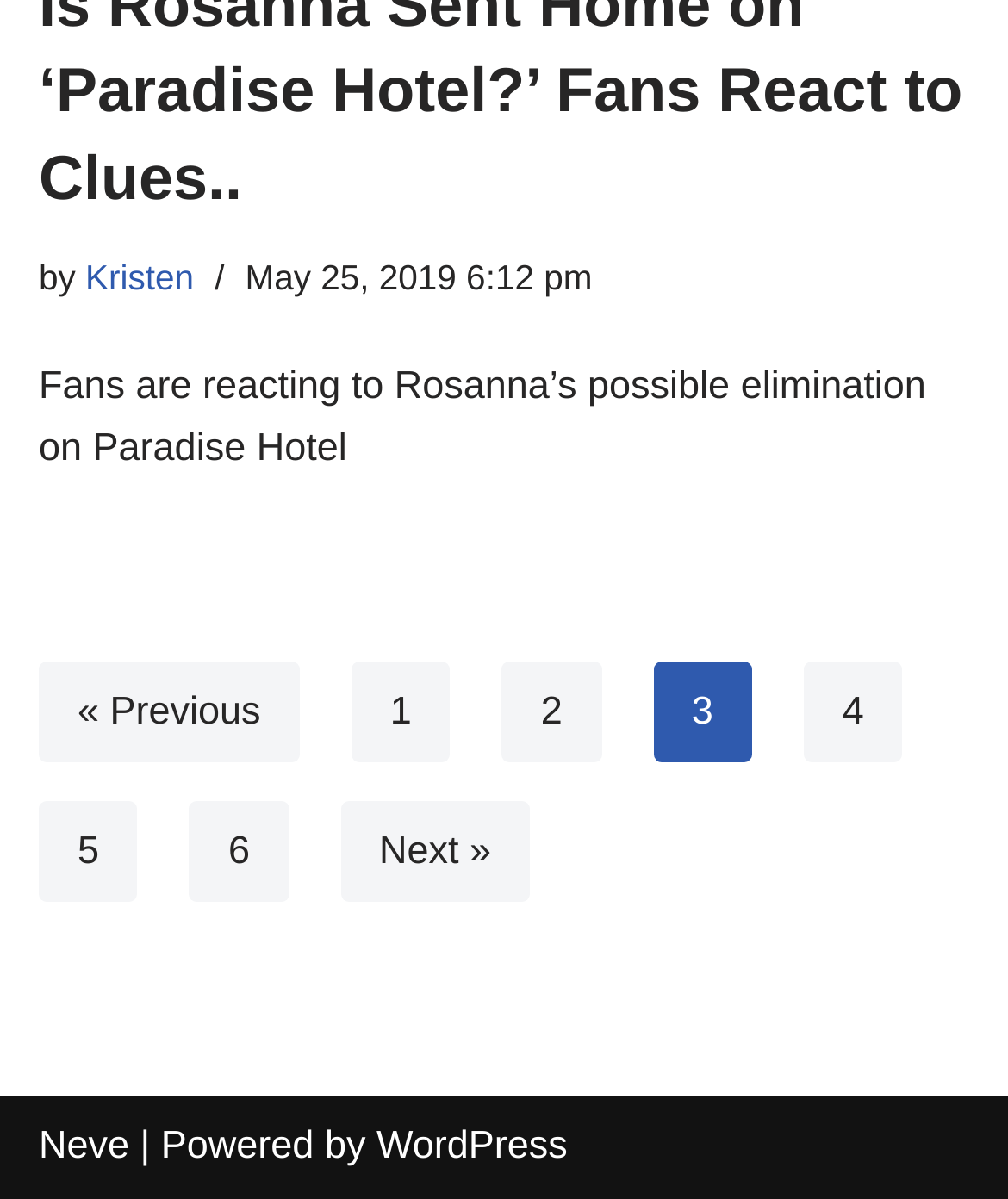Identify the bounding box coordinates of the section to be clicked to complete the task described by the following instruction: "View page 2". The coordinates should be four float numbers between 0 and 1, formatted as [left, top, right, bottom].

[0.498, 0.552, 0.596, 0.636]